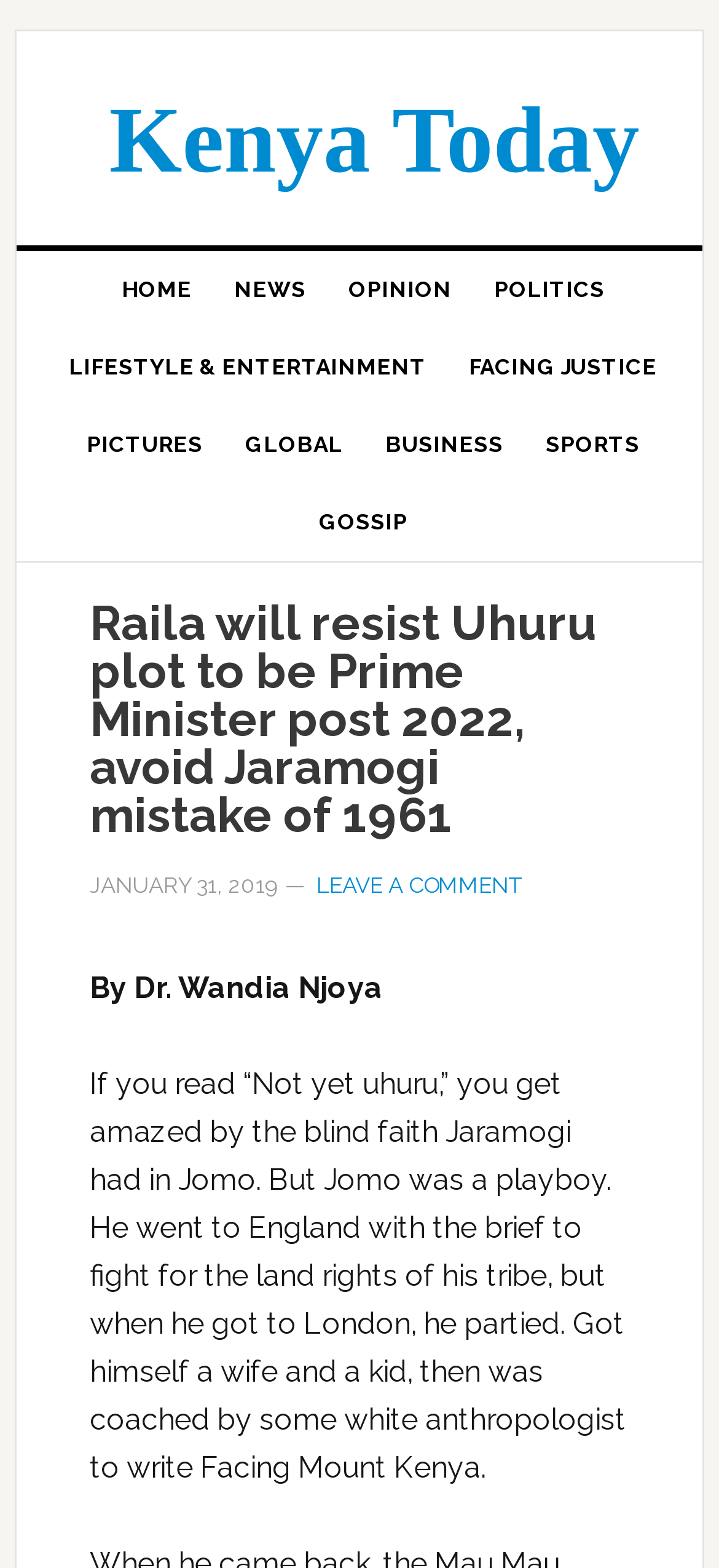Find the bounding box of the element with the following description: "alt="Pinterest"". The coordinates must be four float numbers between 0 and 1, formatted as [left, top, right, bottom].

None